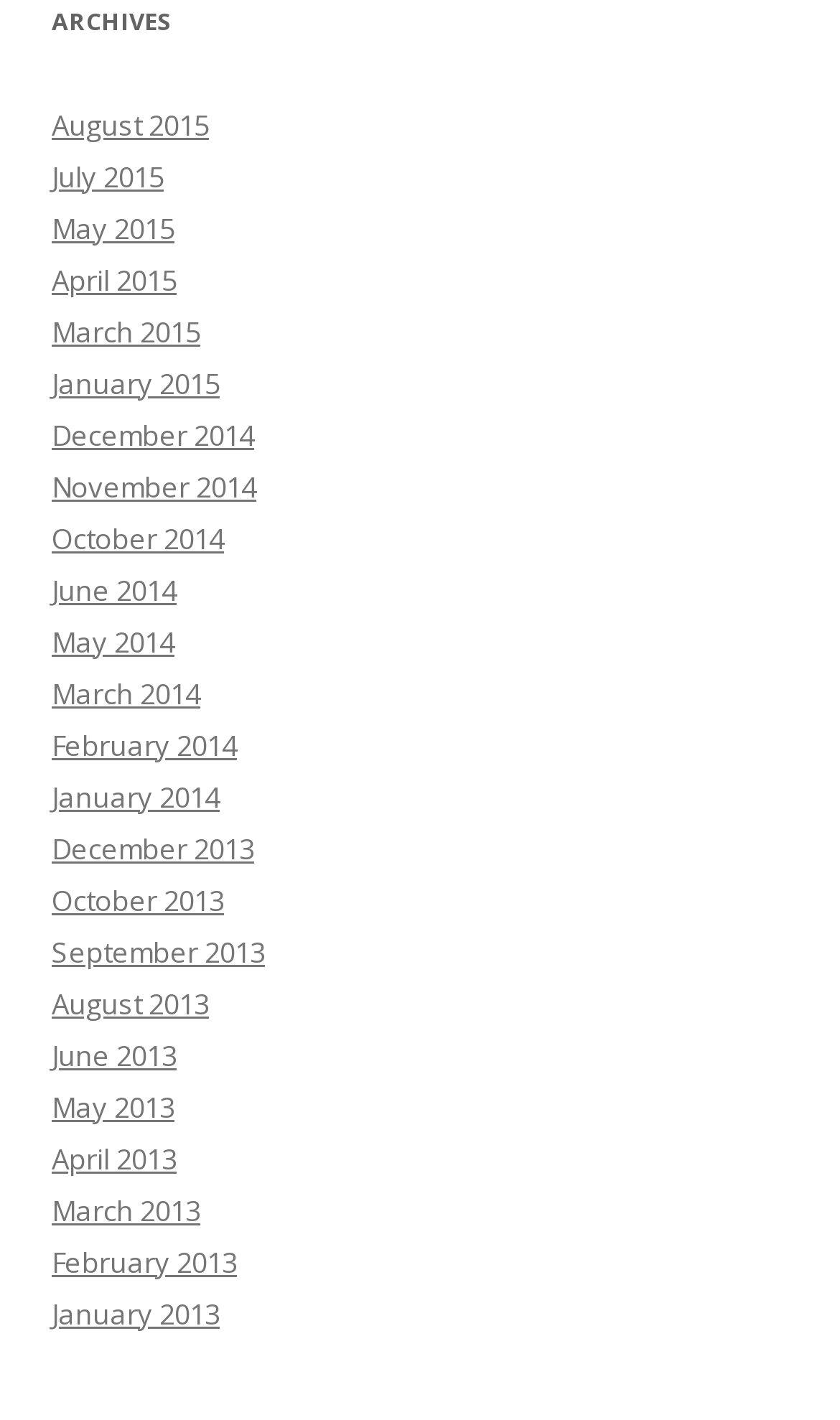Please pinpoint the bounding box coordinates for the region I should click to adhere to this instruction: "view August 2015".

[0.062, 0.074, 0.249, 0.101]